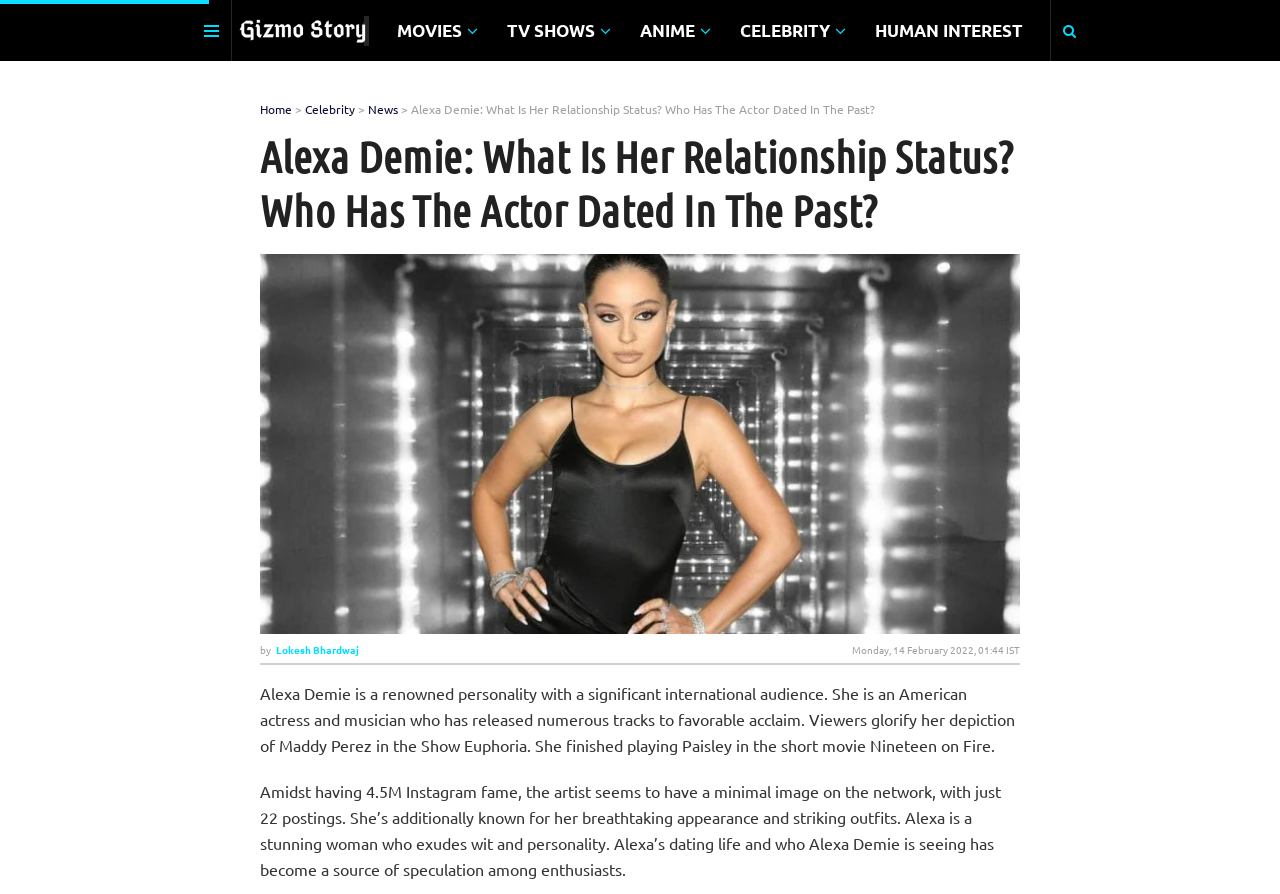Give a full account of the webpage's elements and their arrangement.

The webpage is about American actress Alexa Demie, focusing on her relationship status and past dating history. At the top, there are several links to different categories, including "MOVIES", "TV SHOWS", "ANIME", "CELEBRITY", and "HUMAN INTEREST", which are aligned horizontally across the page. Below these links, there is a navigation menu with links to "Home", "Celebrity", and "News".

The main content of the page is divided into sections. The first section has a heading that repeats the title of the page, "Alexa Demie: What Is Her Relationship Status? Who Has The Actor Dated In The Past?" Below the heading, there is a link to Alexa Demie's name, accompanied by an image of her. The image takes up most of the width of the page.

The next section provides a brief introduction to Alexa Demie, describing her as a renowned personality, American actress, and musician. This section is followed by another section that discusses her Instagram fame, her minimal online presence, and her stunning appearance.

Throughout the page, there are several links and images, including a logo for "Gizmo Story" at the top, which is accompanied by an image. There is also a link to the author of the article, Lokesh Bhardwaj, and a timestamp indicating when the article was published. Overall, the page is focused on providing information about Alexa Demie's personal life and career.